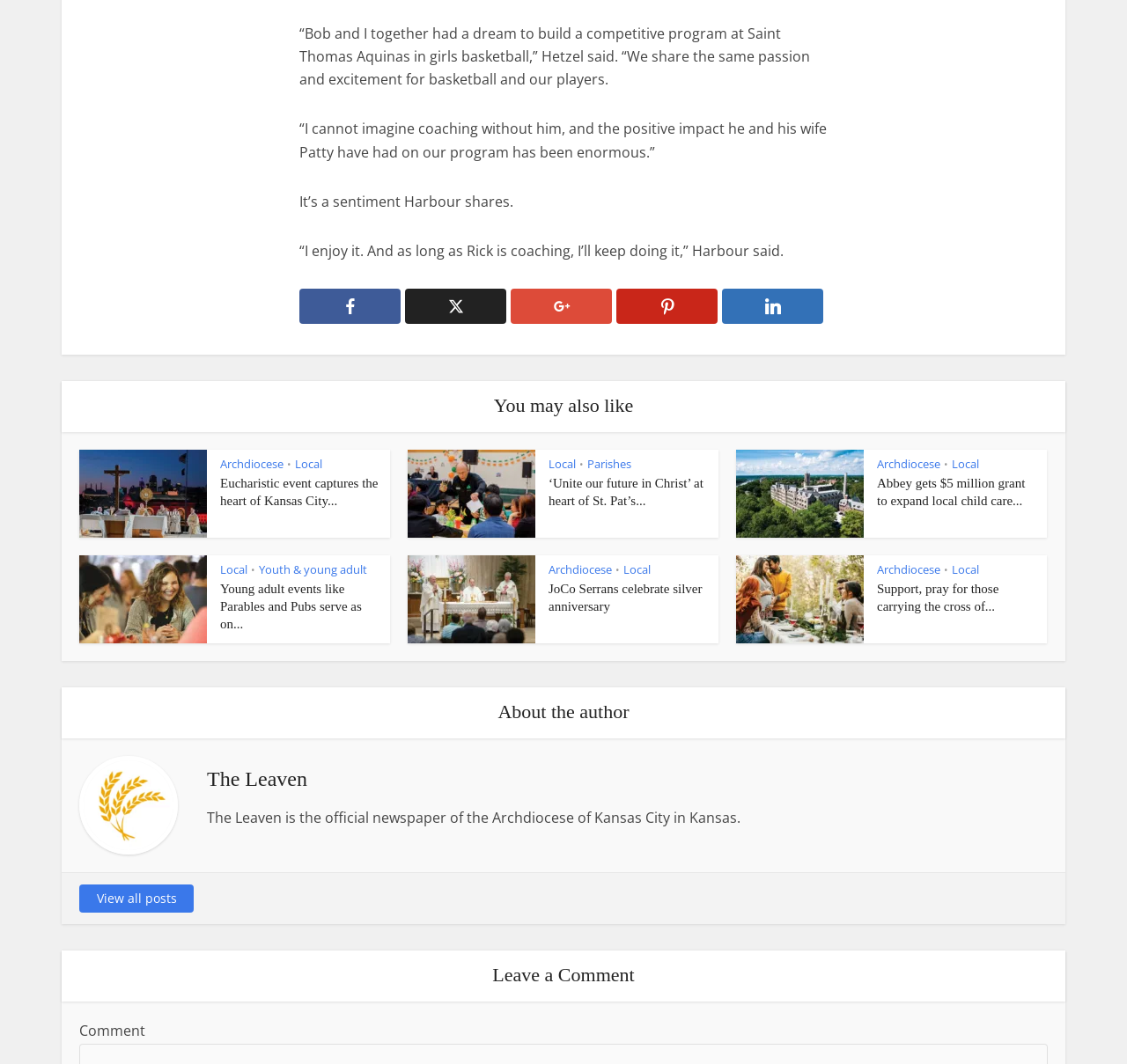Identify the bounding box coordinates of the element that should be clicked to fulfill this task: "Click on the 'Archdiocese' link". The coordinates should be provided as four float numbers between 0 and 1, i.e., [left, top, right, bottom].

[0.195, 0.428, 0.252, 0.443]